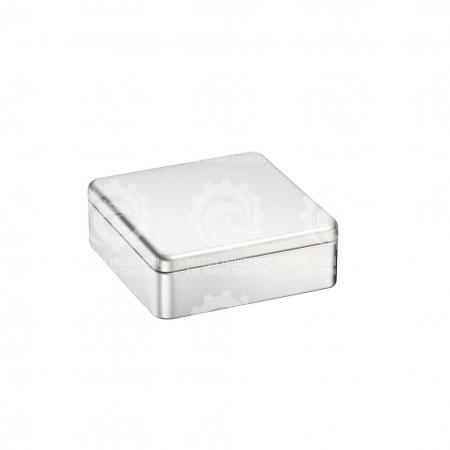Describe the scene depicted in the image with great detail.

The image features a sleek, square tin can with a smooth metallic finish, reflecting light subtly across its surface. This type of can, commonly made from steel, serves multiple purposes in various applications due to its sturdy design. In construction and engineering, square and rectangular tins like this are often used as integral components in structural frameworks, such as in the creation of pillars for lightweight structures. The uniform geometry of such cans provides consistency in strength, enabling them to withstand stress from multiple directions.

Additionally, smaller versions of these cans have versatile applications, including their use in crafting metal furniture such as beds and tables, as well as in vehicle manufacturing and sports equipment. Their aesthetic appeal also contributes to architectural designs, showcasing the blend of functionality and beauty in modern engineering.